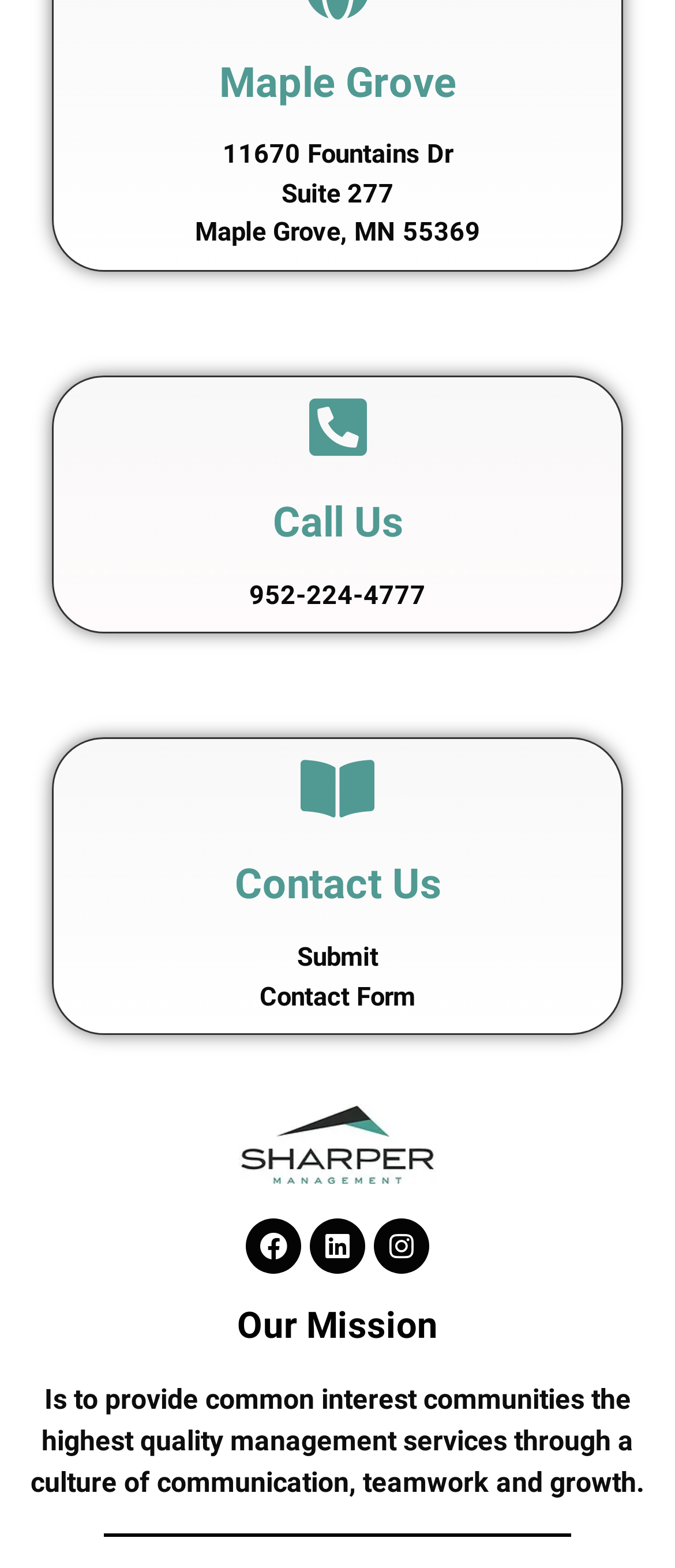Find the bounding box coordinates for the HTML element described in this sentence: "Contact Us". Provide the coordinates as four float numbers between 0 and 1, in the format [left, top, right, bottom].

[0.347, 0.549, 0.653, 0.58]